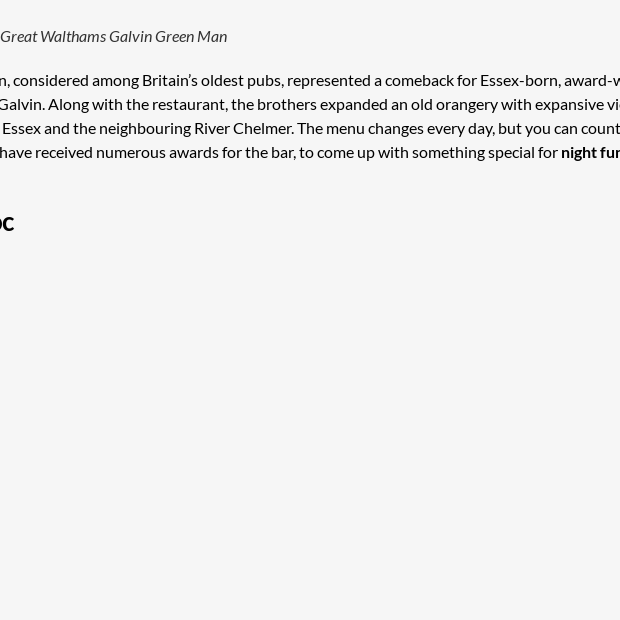Observe the image and answer the following question in detail: Who led the revival of the pub?

According to the caption, the revival of the pub was led by Essex-born chefs Chris and Jeff Galvin, who are credited with transforming the establishment.